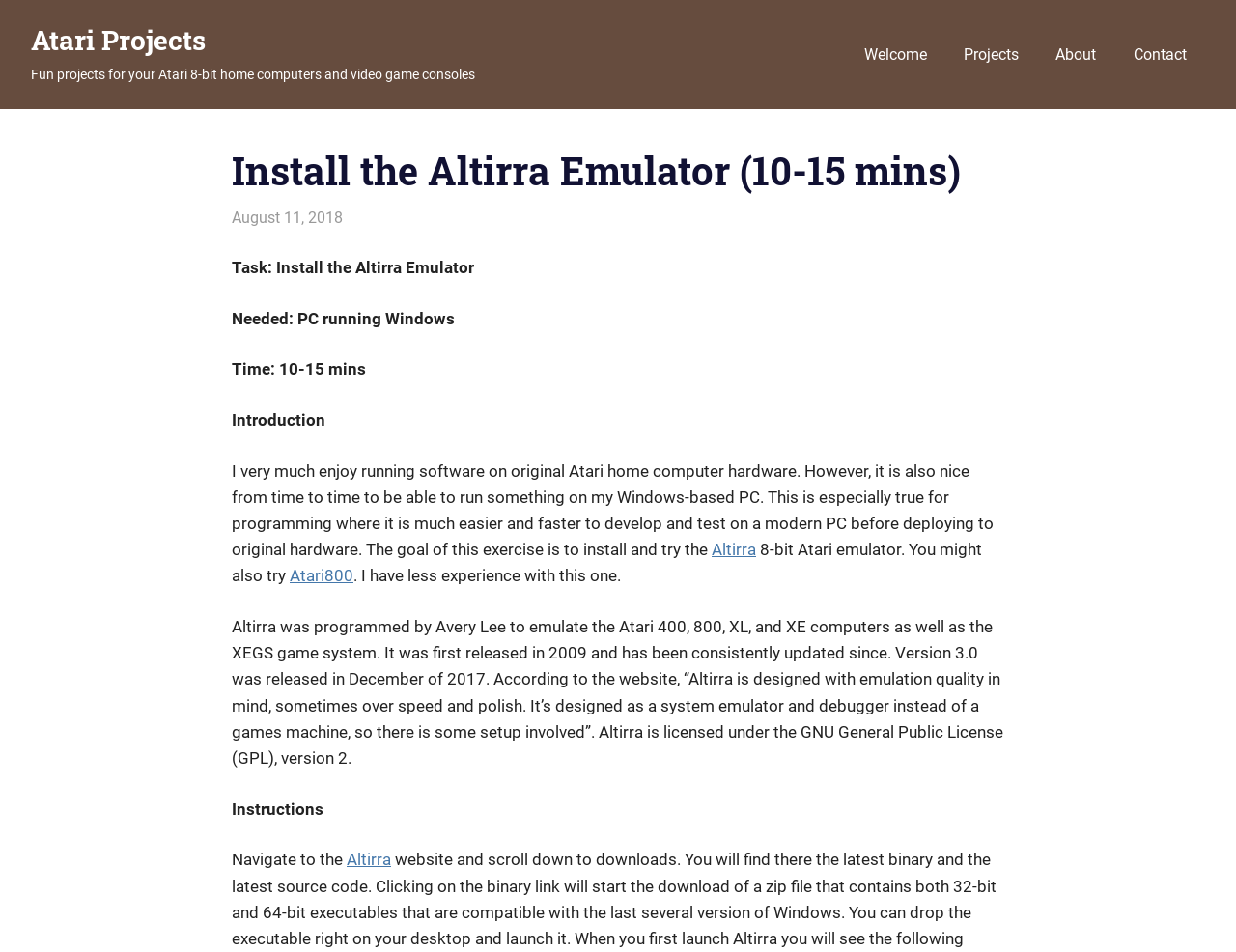Give a concise answer using only one word or phrase for this question:
What is the goal of this exercise?

Install Altirra Emulator